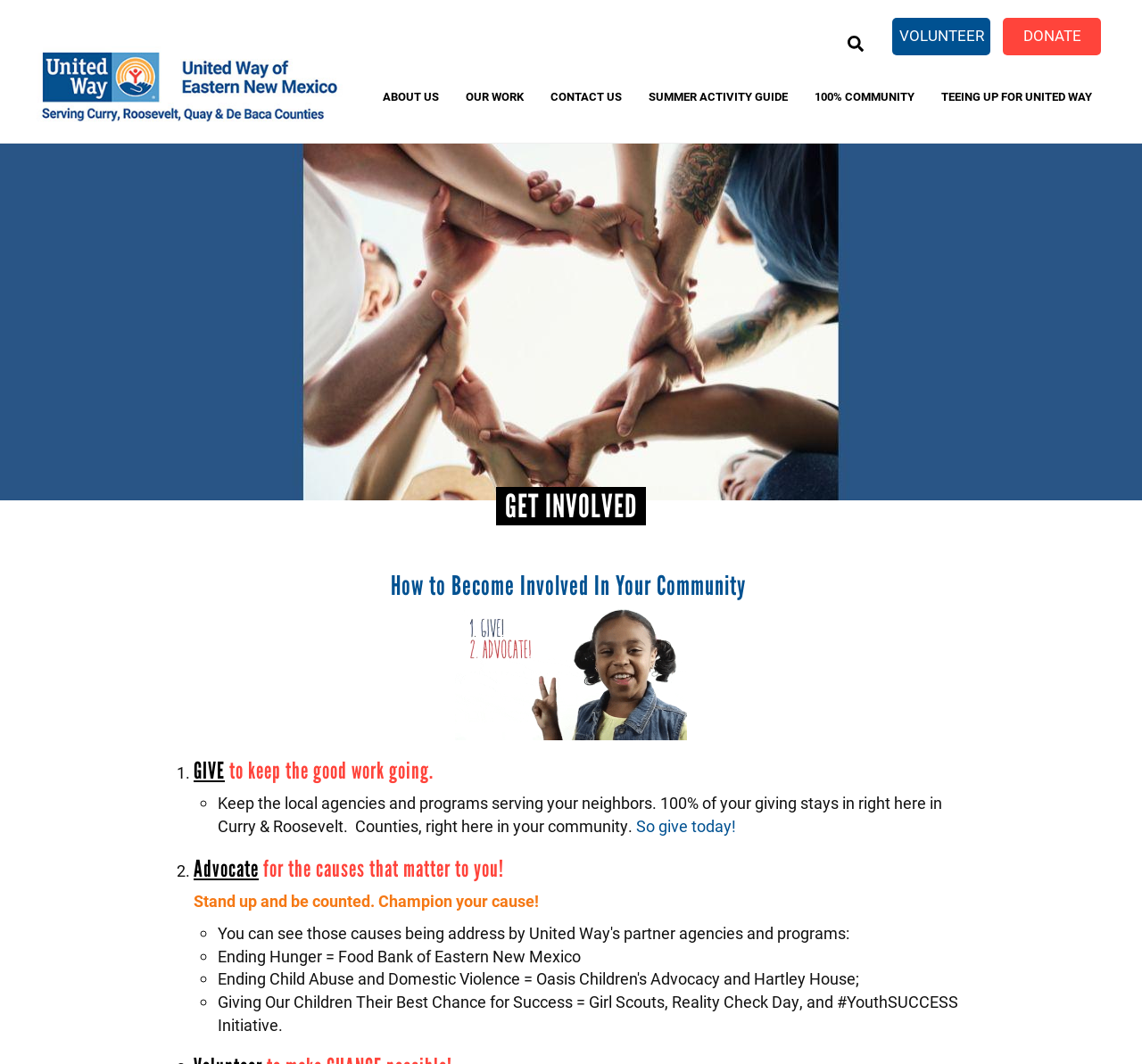Locate the bounding box coordinates of the area that needs to be clicked to fulfill the following instruction: "Search for something". The coordinates should be in the format of four float numbers between 0 and 1, namely [left, top, right, bottom].

[0.055, 0.0, 0.945, 0.05]